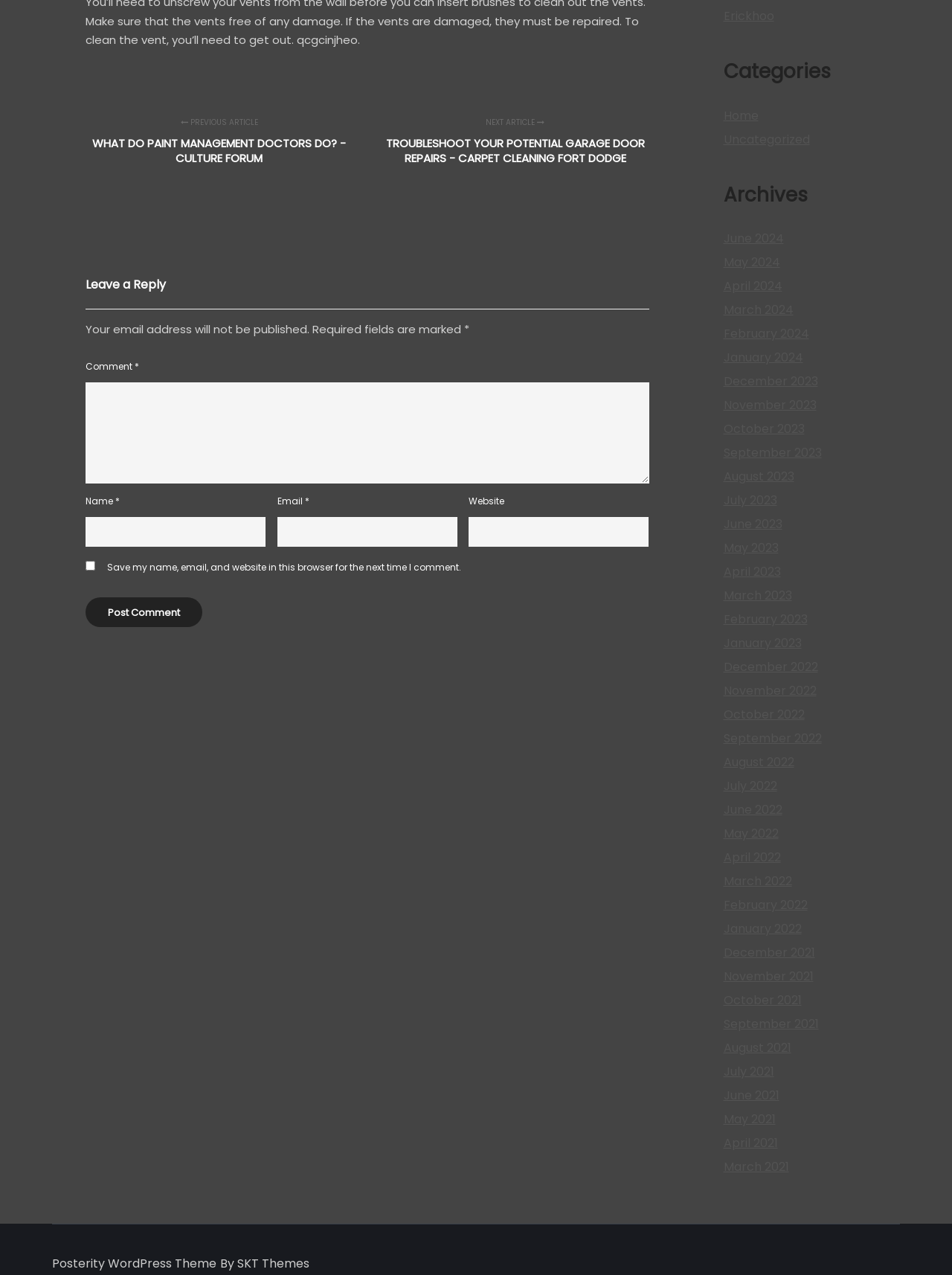Answer this question using a single word or a brief phrase:
What is the purpose of the checkbox 'Save my name, email, and website in this browser for the next time I comment'?

To save user information